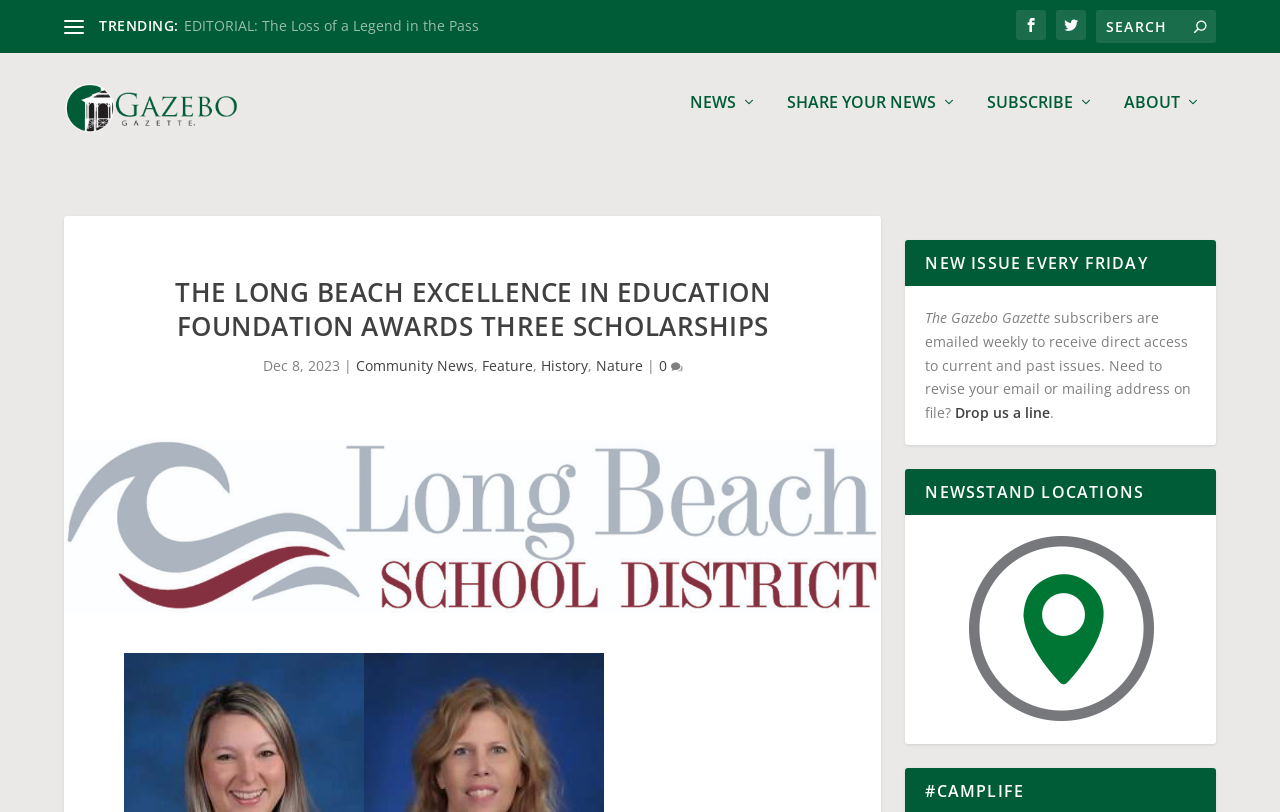Show me the bounding box coordinates of the clickable region to achieve the task as per the instruction: "Check the newspaper locations".

[0.755, 0.643, 0.902, 0.879]